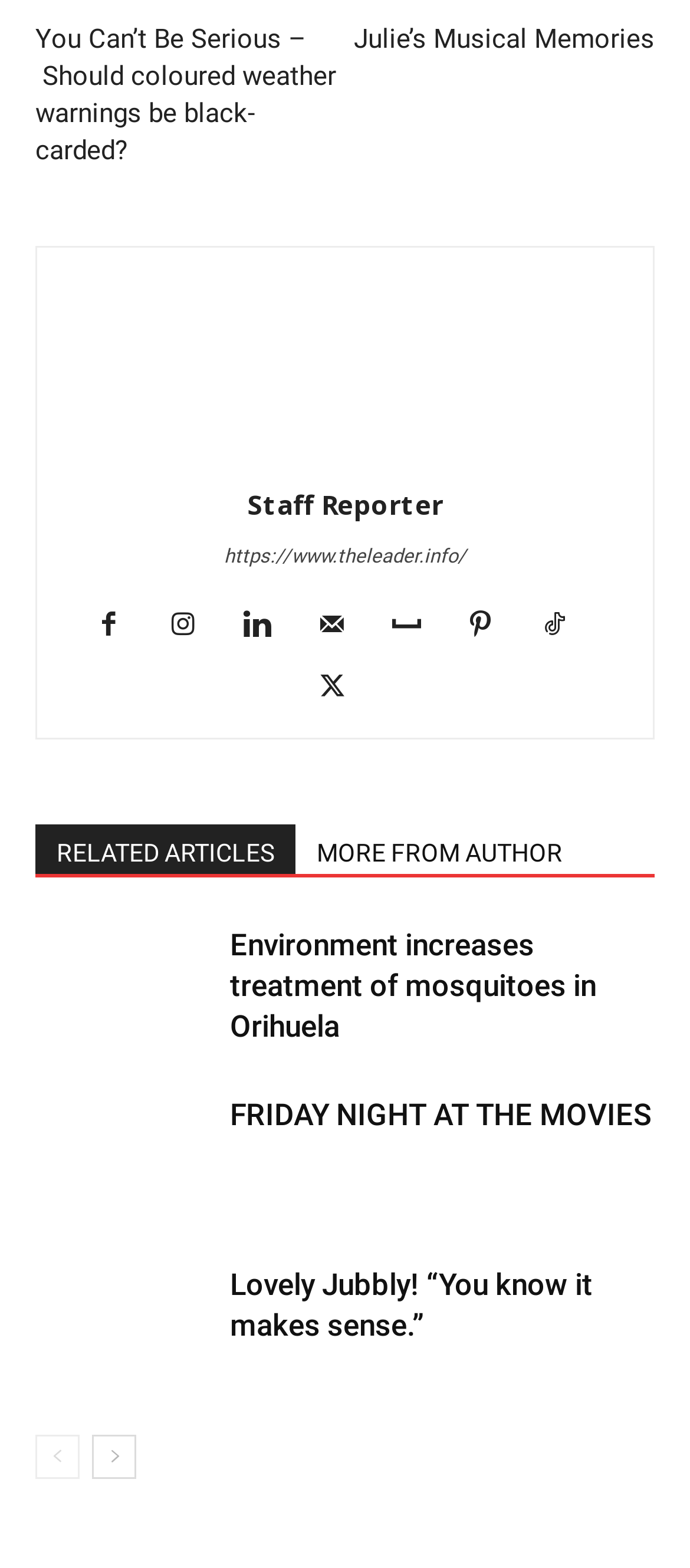Locate the bounding box coordinates of the segment that needs to be clicked to meet this instruction: "Go to the next page".

[0.133, 0.915, 0.197, 0.943]